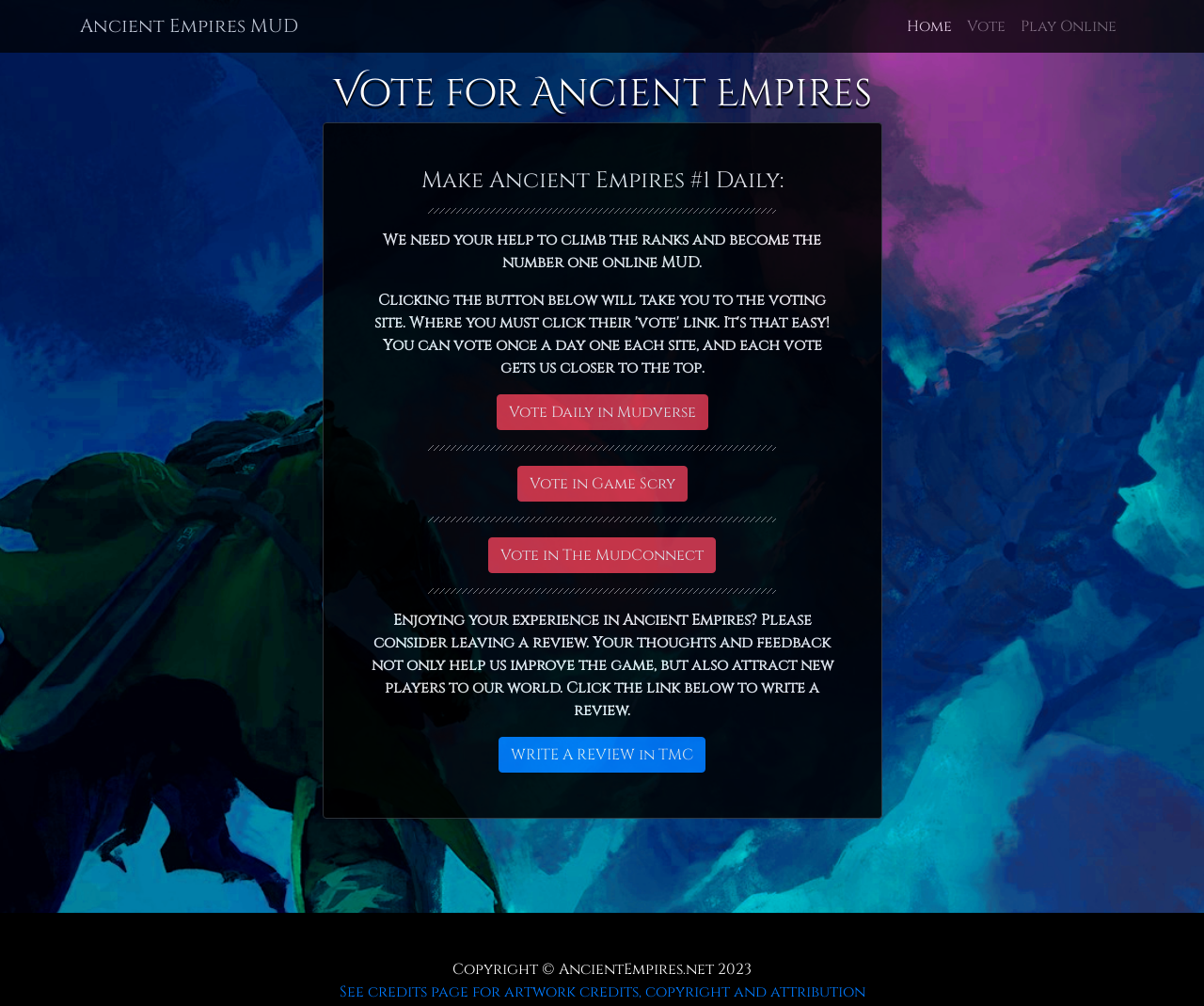Determine the coordinates of the bounding box for the clickable area needed to execute this instruction: "Click the Vote in Game Scry button".

[0.429, 0.463, 0.571, 0.499]